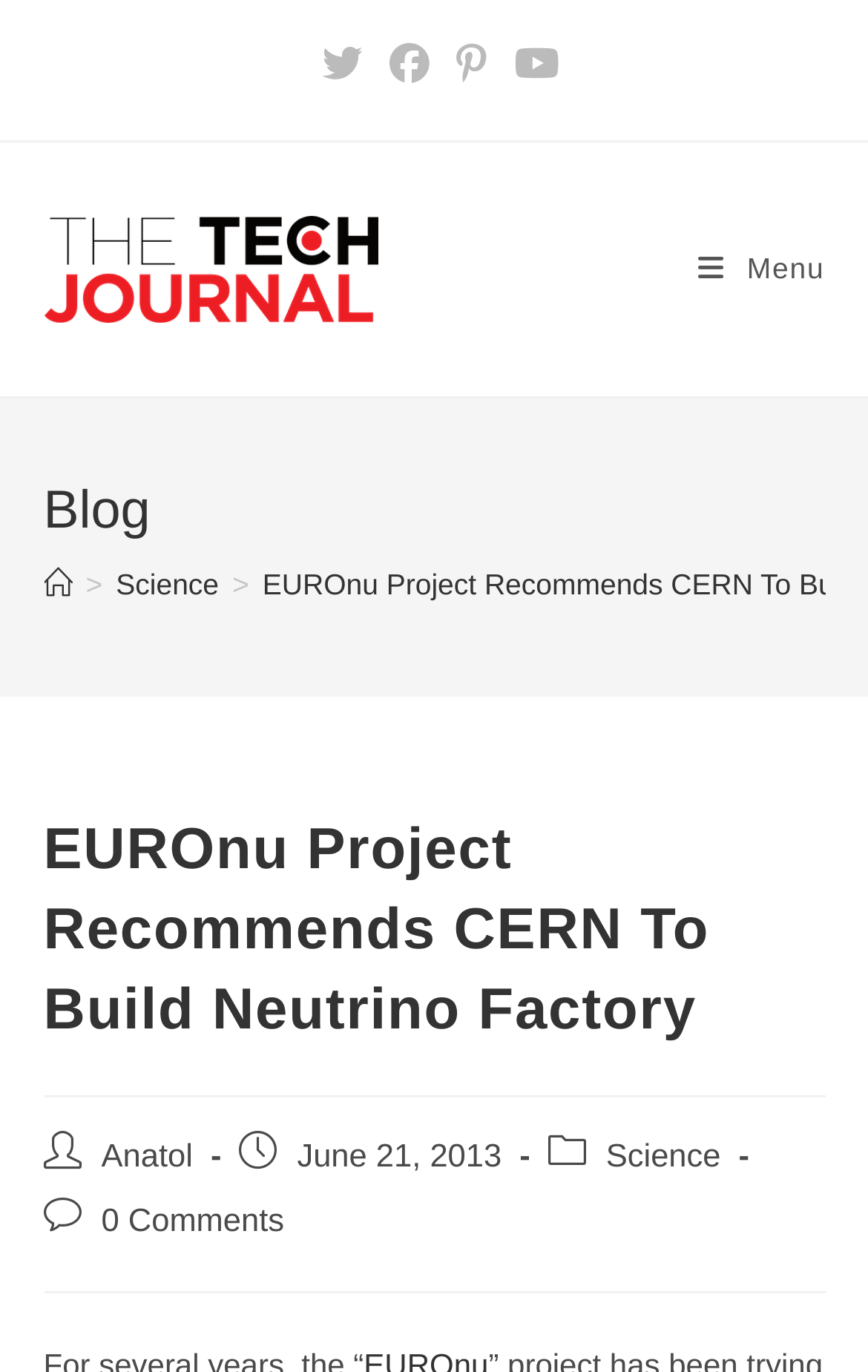Please reply with a single word or brief phrase to the question: 
How many comments does the article have?

0